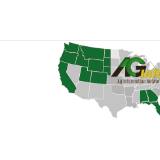What color is the background of the map?
Respond to the question with a well-detailed and thorough answer.

The map that showcases the areas where the network operates or has influence has a gray background, which provides contrast to the green highlighted states.